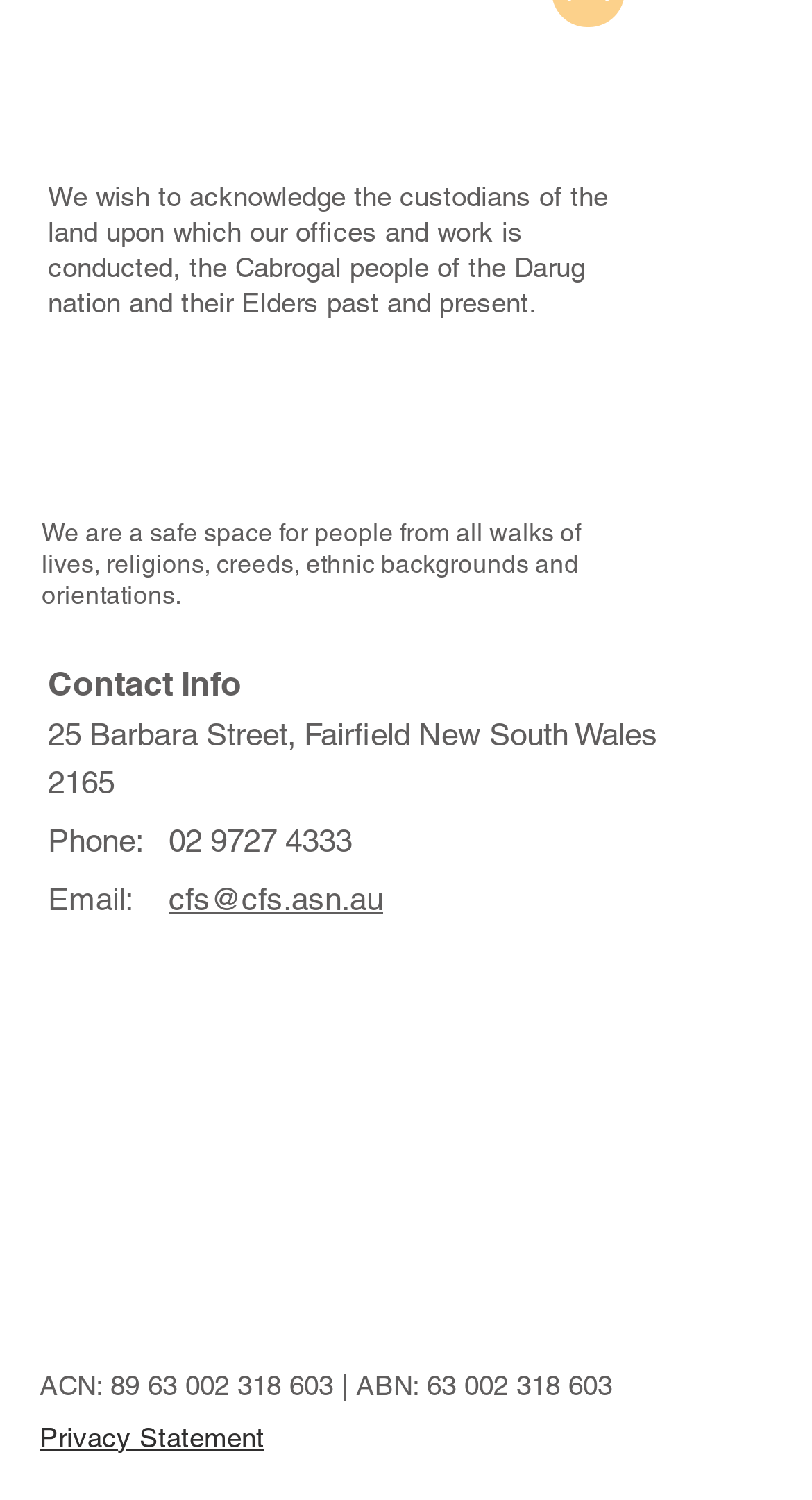Show the bounding box coordinates for the element that needs to be clicked to execute the following instruction: "Open the Instagram link". Provide the coordinates in the form of four float numbers between 0 and 1, i.e., [left, top, right, bottom].

[0.059, 0.644, 0.149, 0.692]